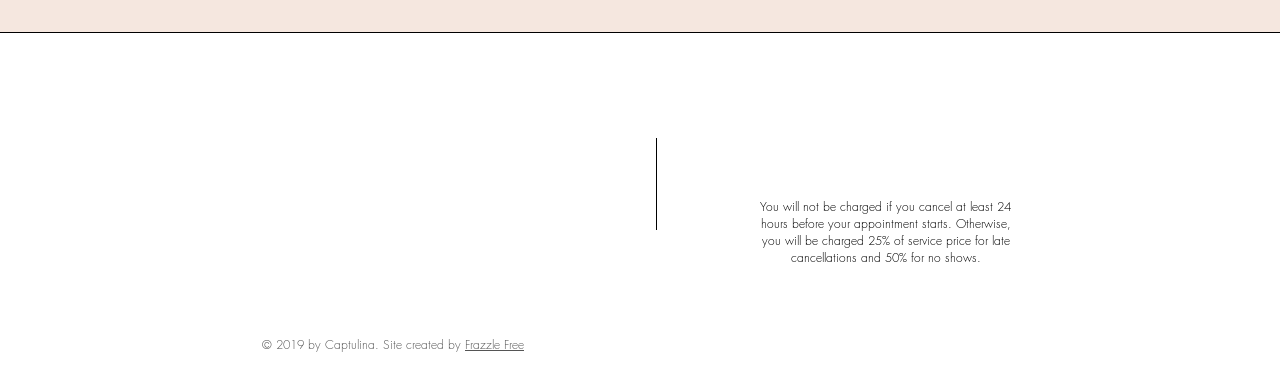Determine the bounding box coordinates (top-left x, top-left y, bottom-right x, bottom-right y) of the UI element described in the following text: aria-label="Captulina"

[0.63, 0.276, 0.662, 0.386]